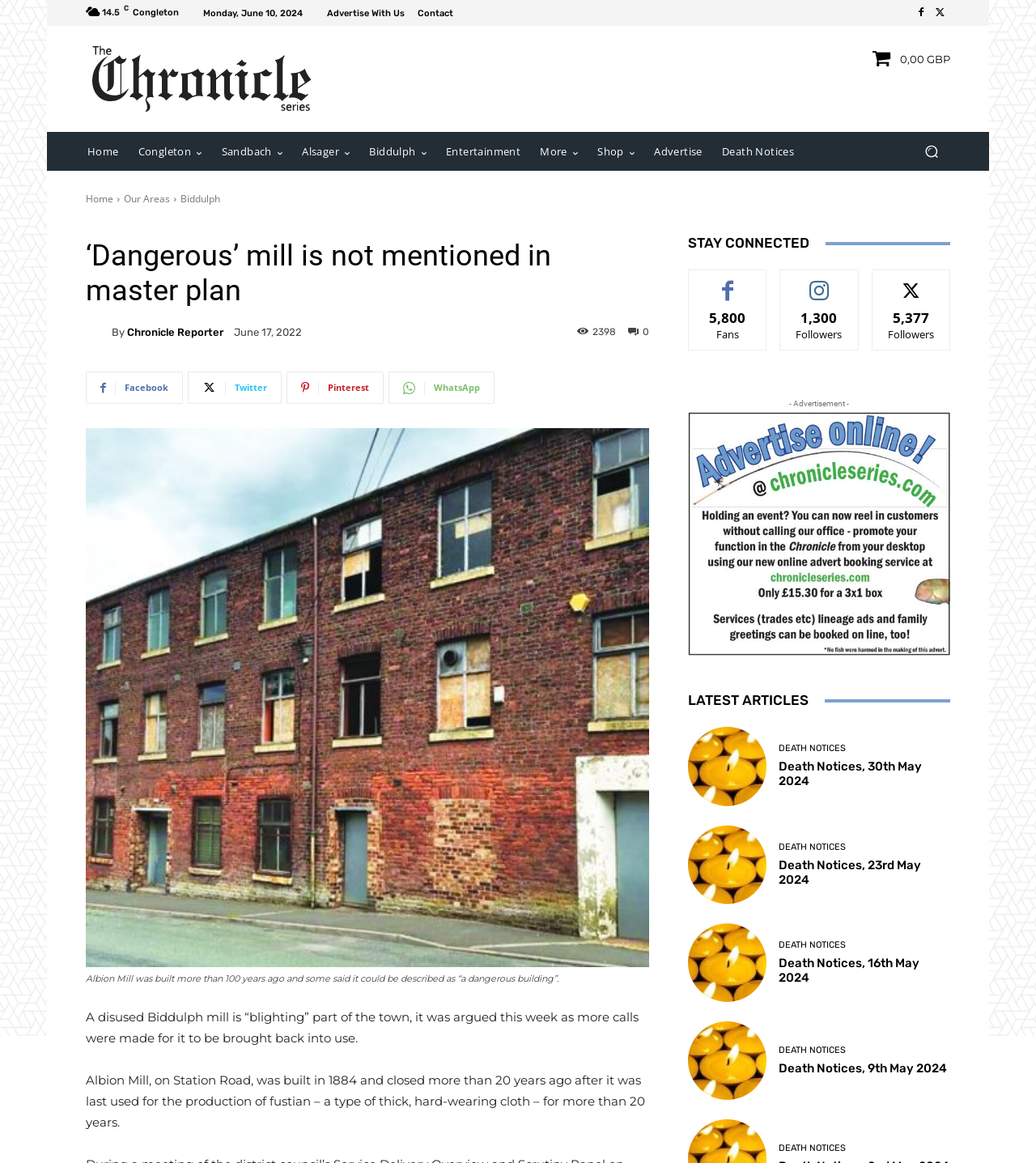Determine the bounding box coordinates in the format (top-left x, top-left y, bottom-right x, bottom-right y). Ensure all values are floating point numbers between 0 and 1. Identify the bounding box of the UI element described by: Advertise With Us

[0.316, 0.007, 0.391, 0.015]